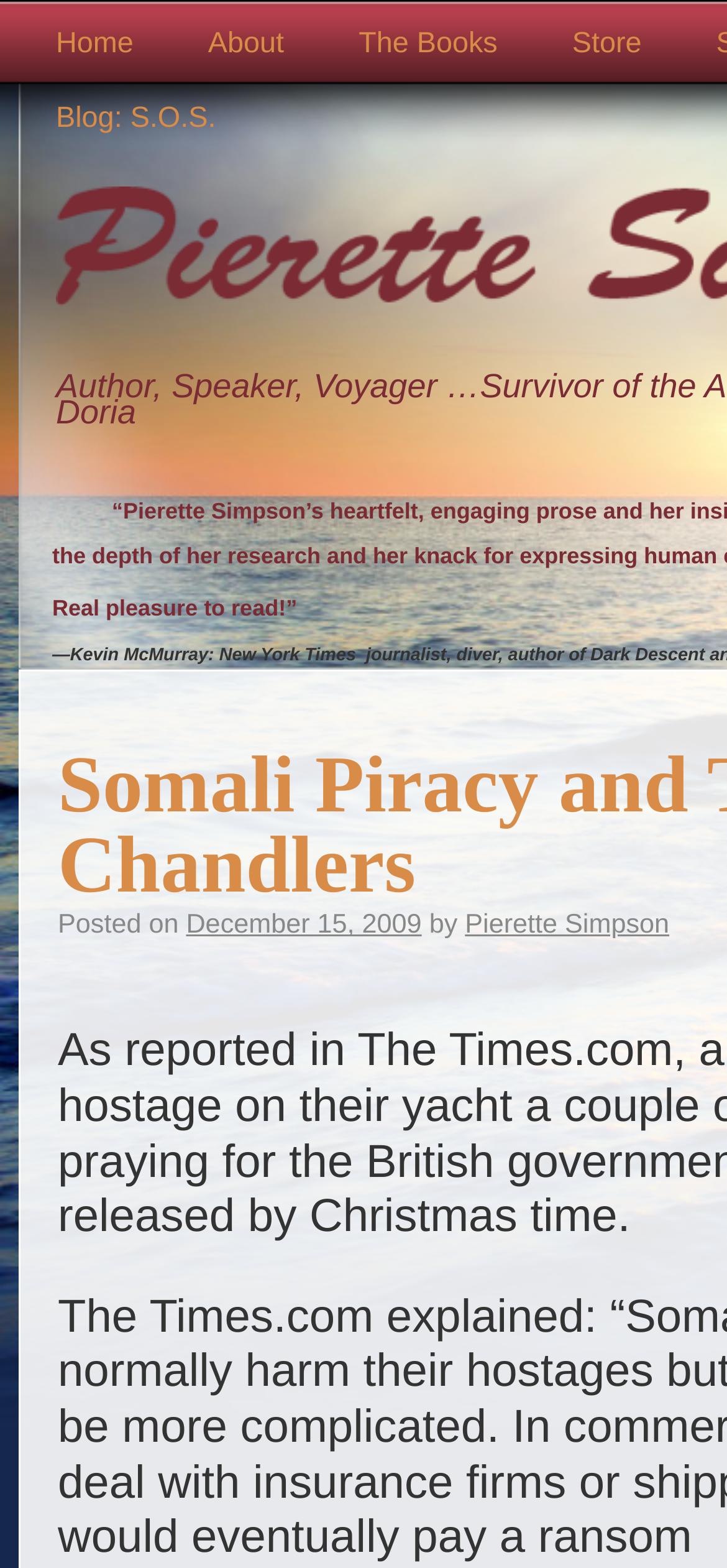When was the blog post published?
Using the information from the image, give a concise answer in one word or a short phrase.

December 15, 2009